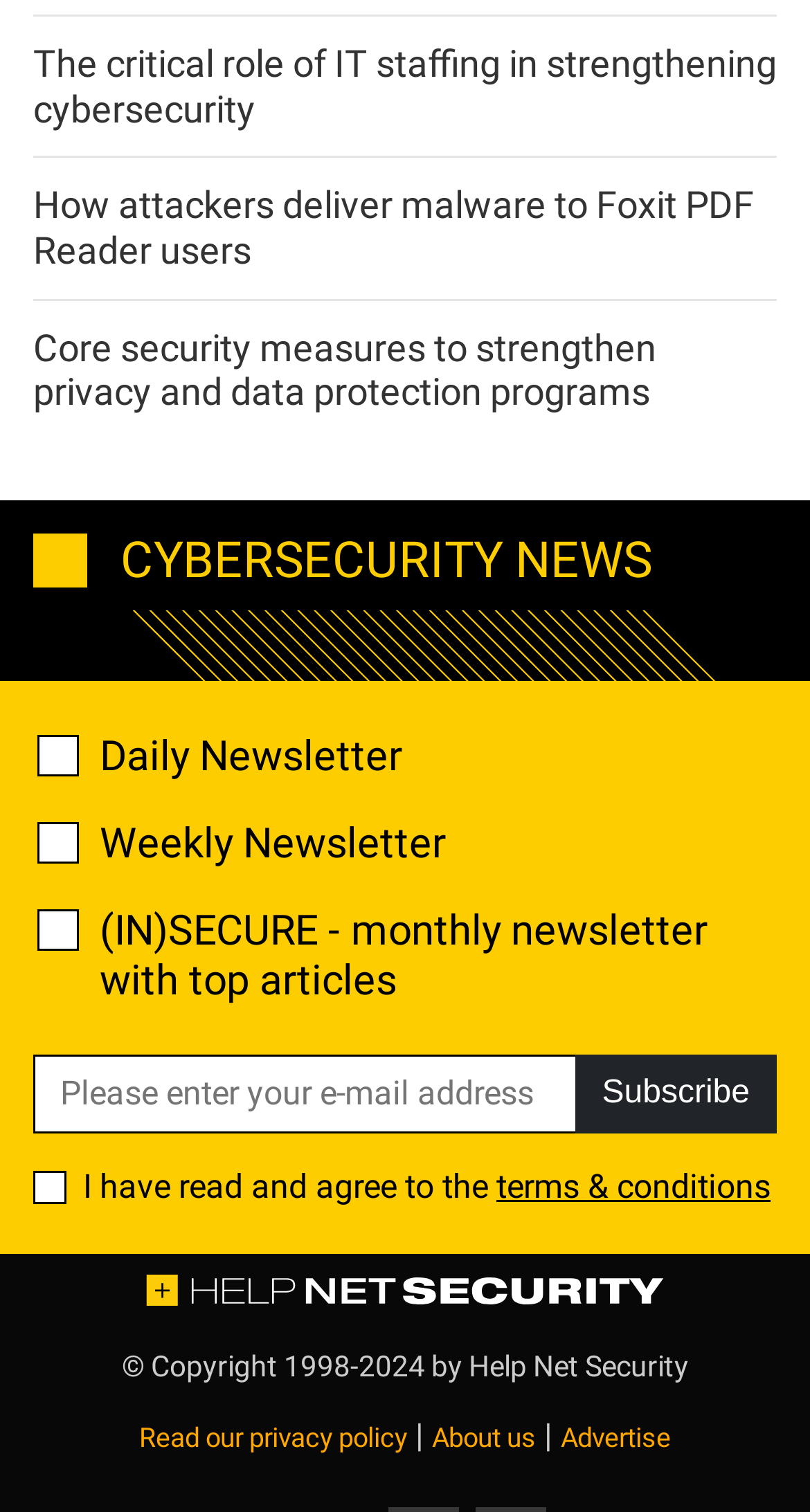Find the bounding box coordinates of the area to click in order to follow the instruction: "view June 2019".

None